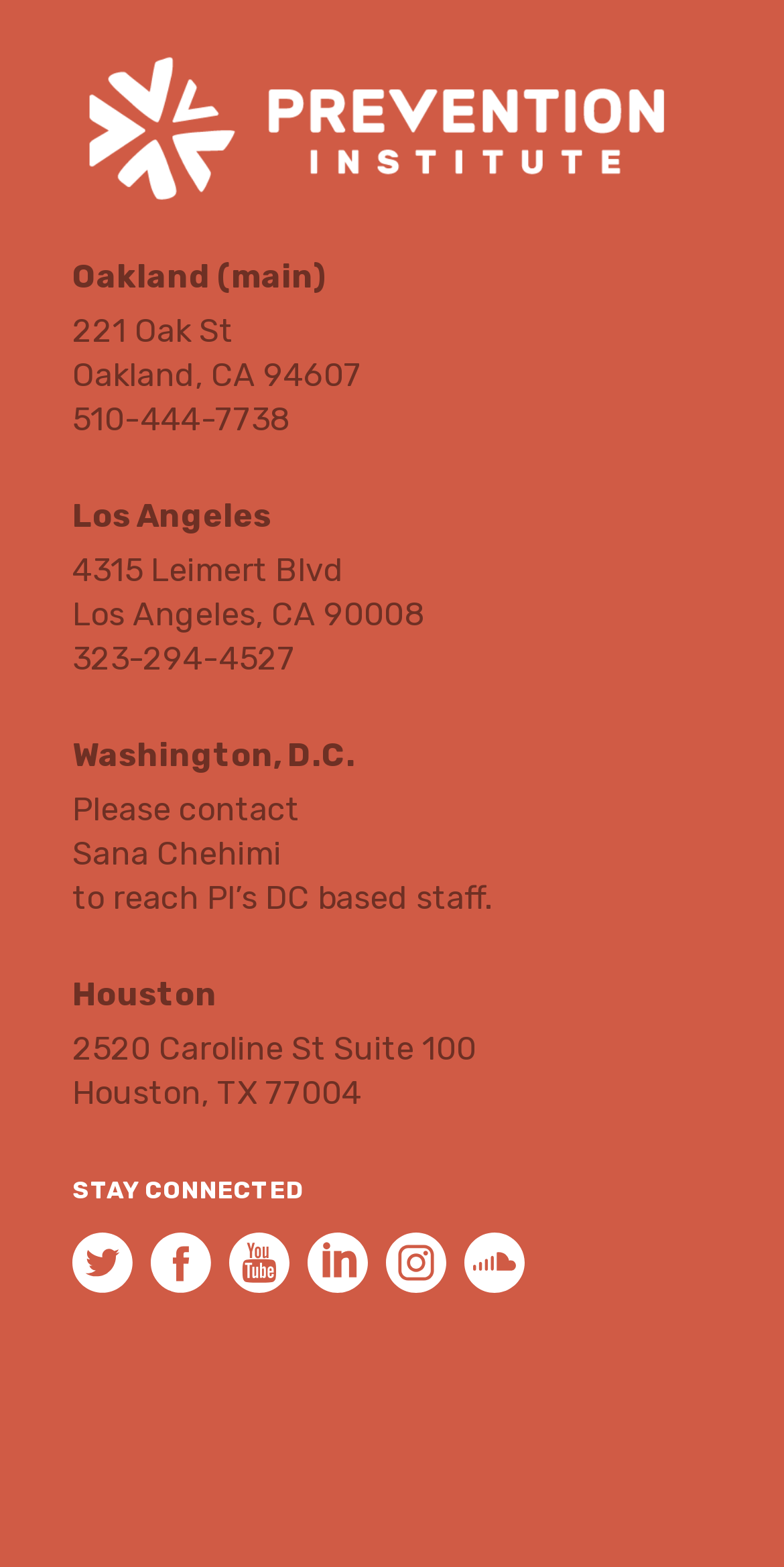Please specify the bounding box coordinates of the clickable region necessary for completing the following instruction: "Contact Sana Chehimi". The coordinates must consist of four float numbers between 0 and 1, i.e., [left, top, right, bottom].

[0.092, 0.531, 0.81, 0.56]